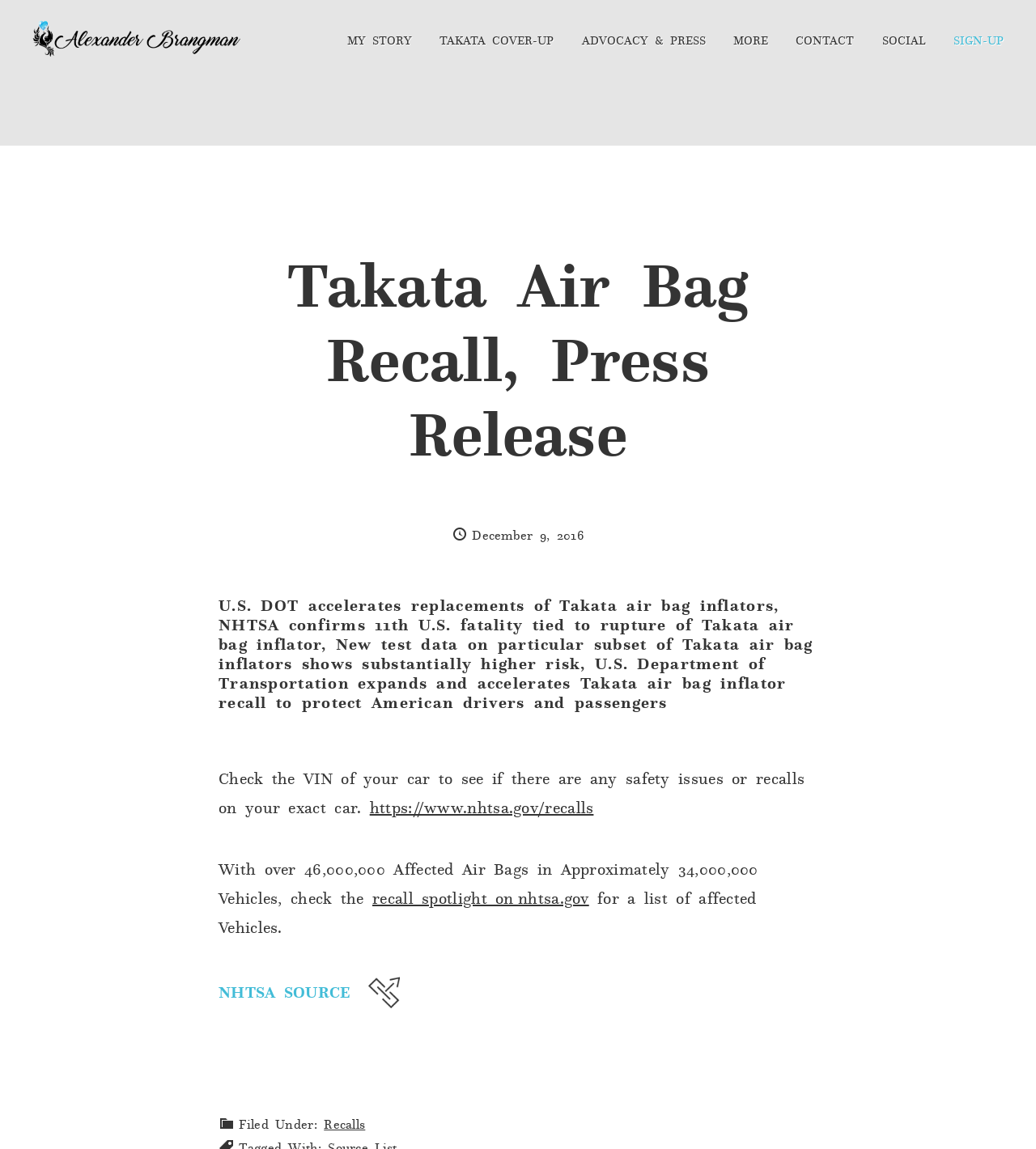Please find the bounding box coordinates of the section that needs to be clicked to achieve this instruction: "Check the VIN of your car".

[0.211, 0.67, 0.777, 0.711]